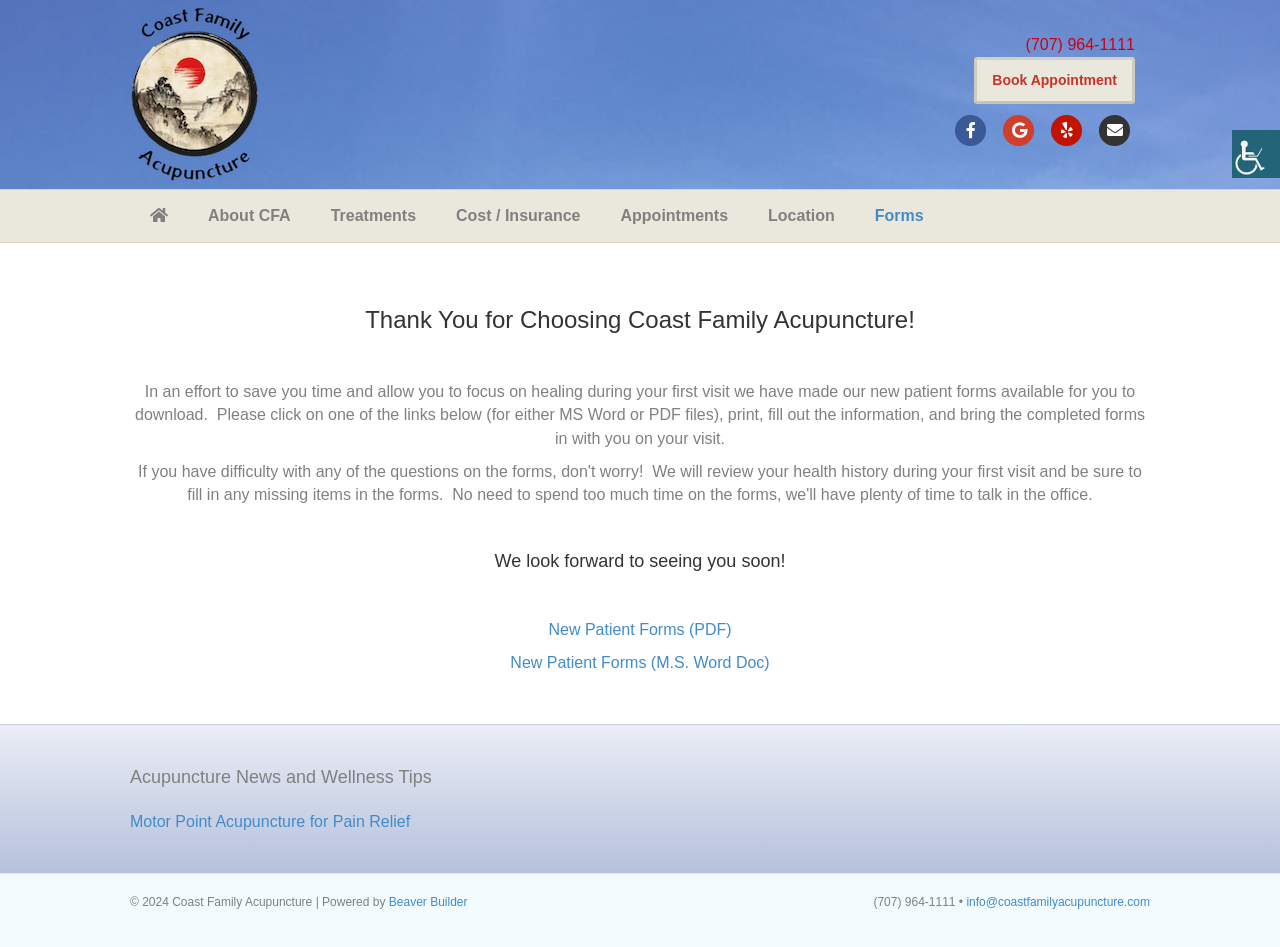By analyzing the image, answer the following question with a detailed response: What are the two formats of new patient forms available?

I found the formats of the new patient forms by looking at the links below the paragraph, which are labeled as 'New Patient Forms (PDF)' and 'New Patient Forms (M.S. Word Doc)'.